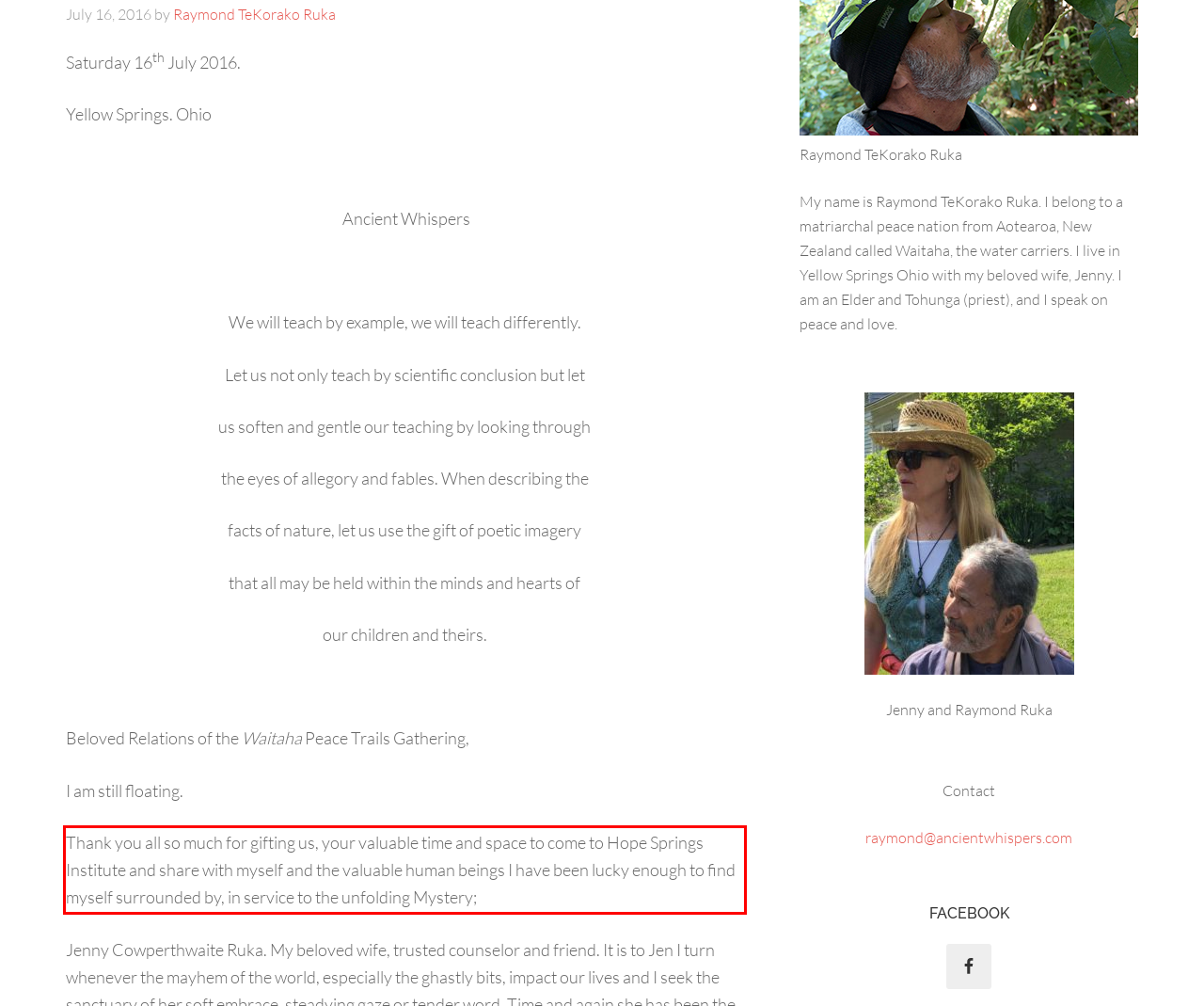Review the screenshot of the webpage and recognize the text inside the red rectangle bounding box. Provide the extracted text content.

Thank you all so much for gifting us, your valuable time and space to come to Hope Springs Institute and share with myself and the valuable human beings I have been lucky enough to find myself surrounded by, in service to the unfolding Mystery;